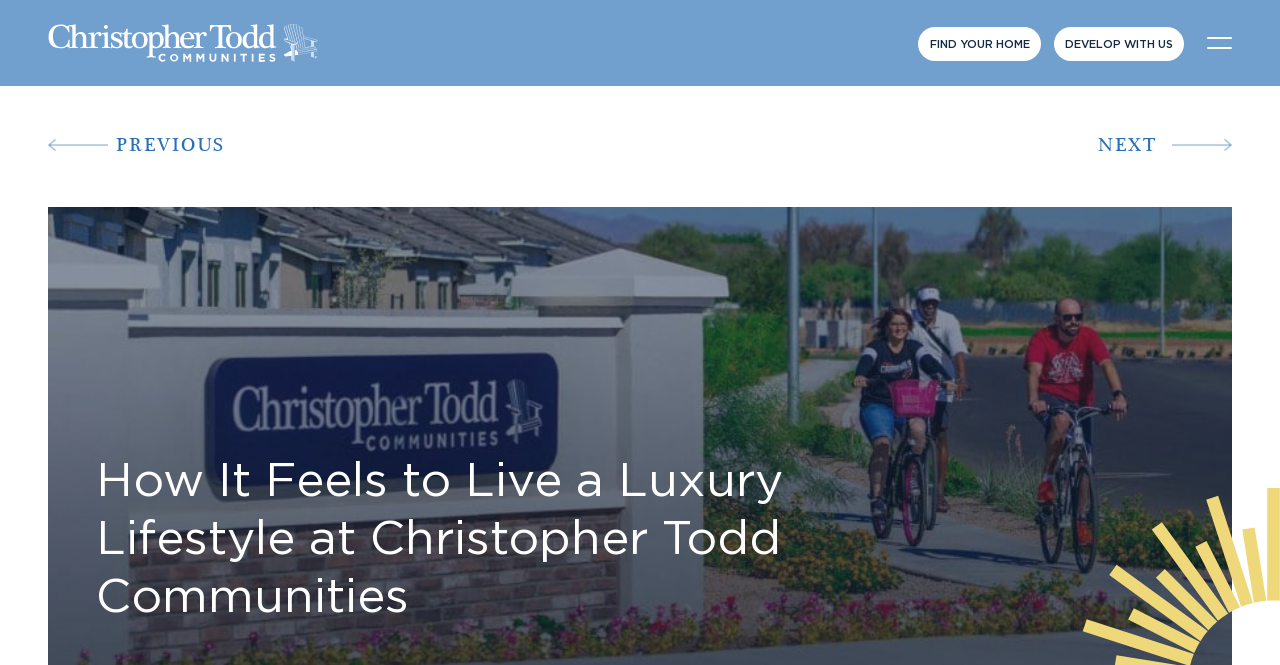Please locate the clickable area by providing the bounding box coordinates to follow this instruction: "Explore the lifestyle".

[0.501, 0.425, 0.652, 0.53]